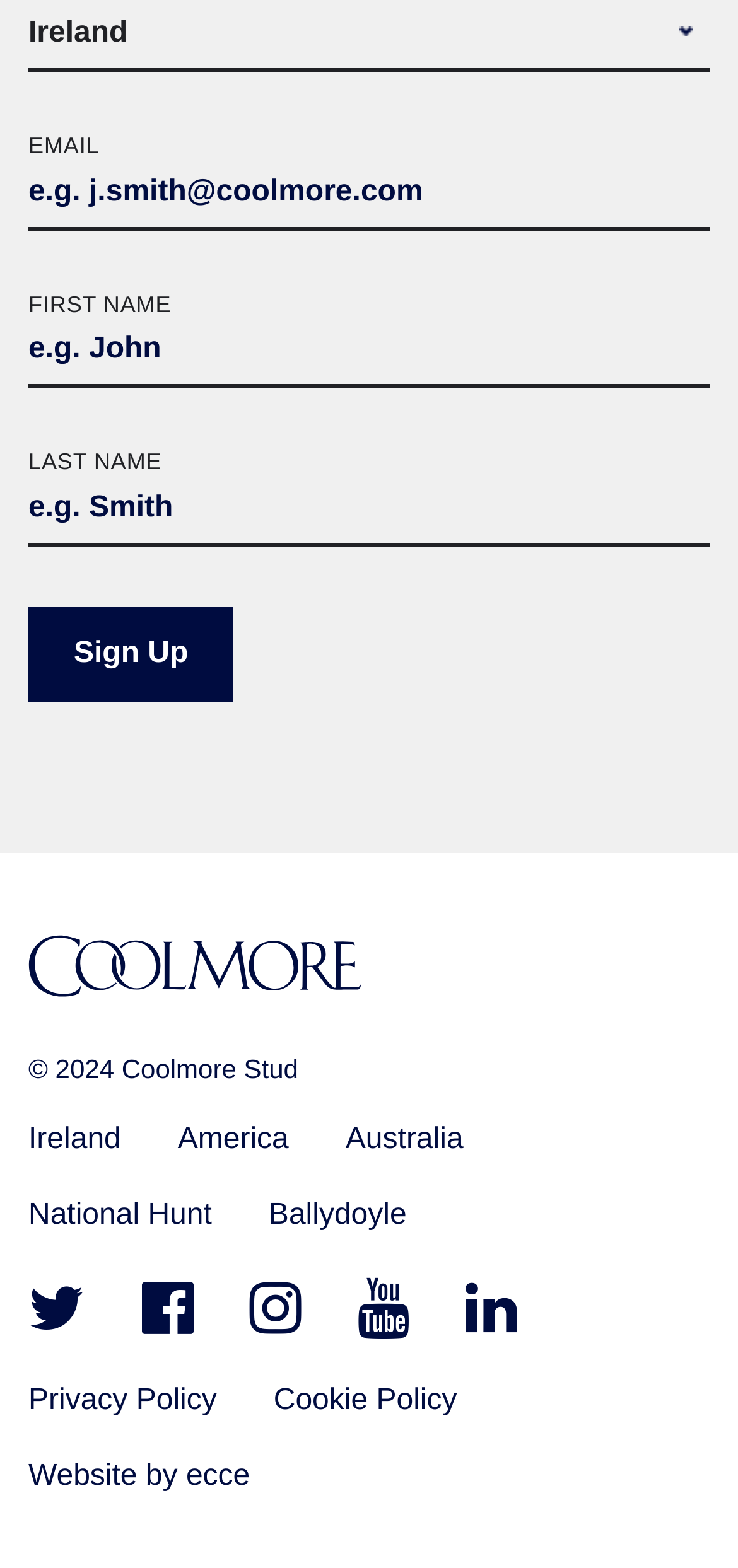Determine the bounding box coordinates in the format (top-left x, top-left y, bottom-right x, bottom-right y). Ensure all values are floating point numbers between 0 and 1. Identify the bounding box of the UI element described by: National Hunt

[0.038, 0.764, 0.287, 0.785]